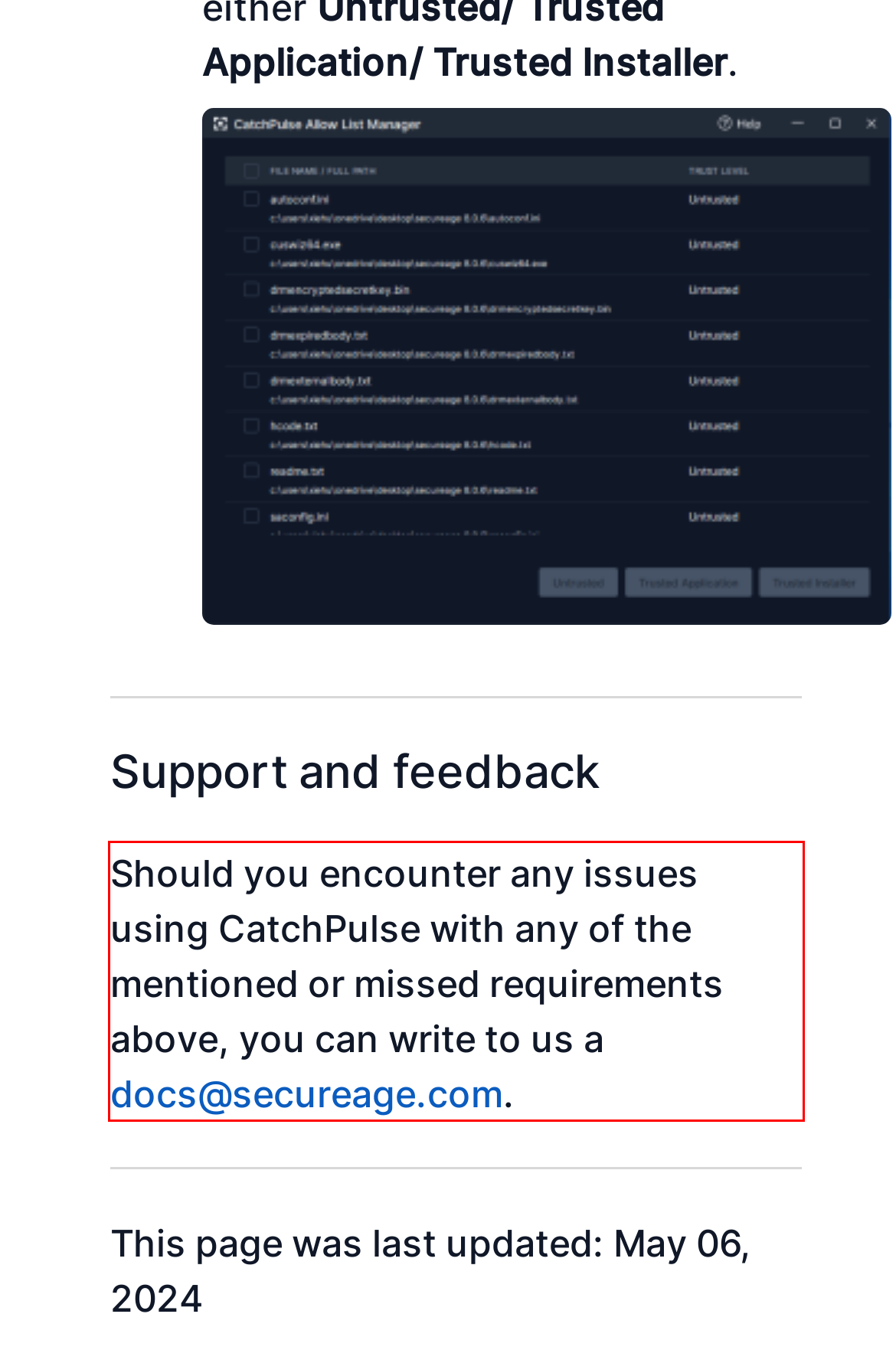You are given a screenshot with a red rectangle. Identify and extract the text within this red bounding box using OCR.

Should you encounter any issues using CatchPulse with any of the mentioned or missed requirements above, you can write to us a docs@secureage.com.